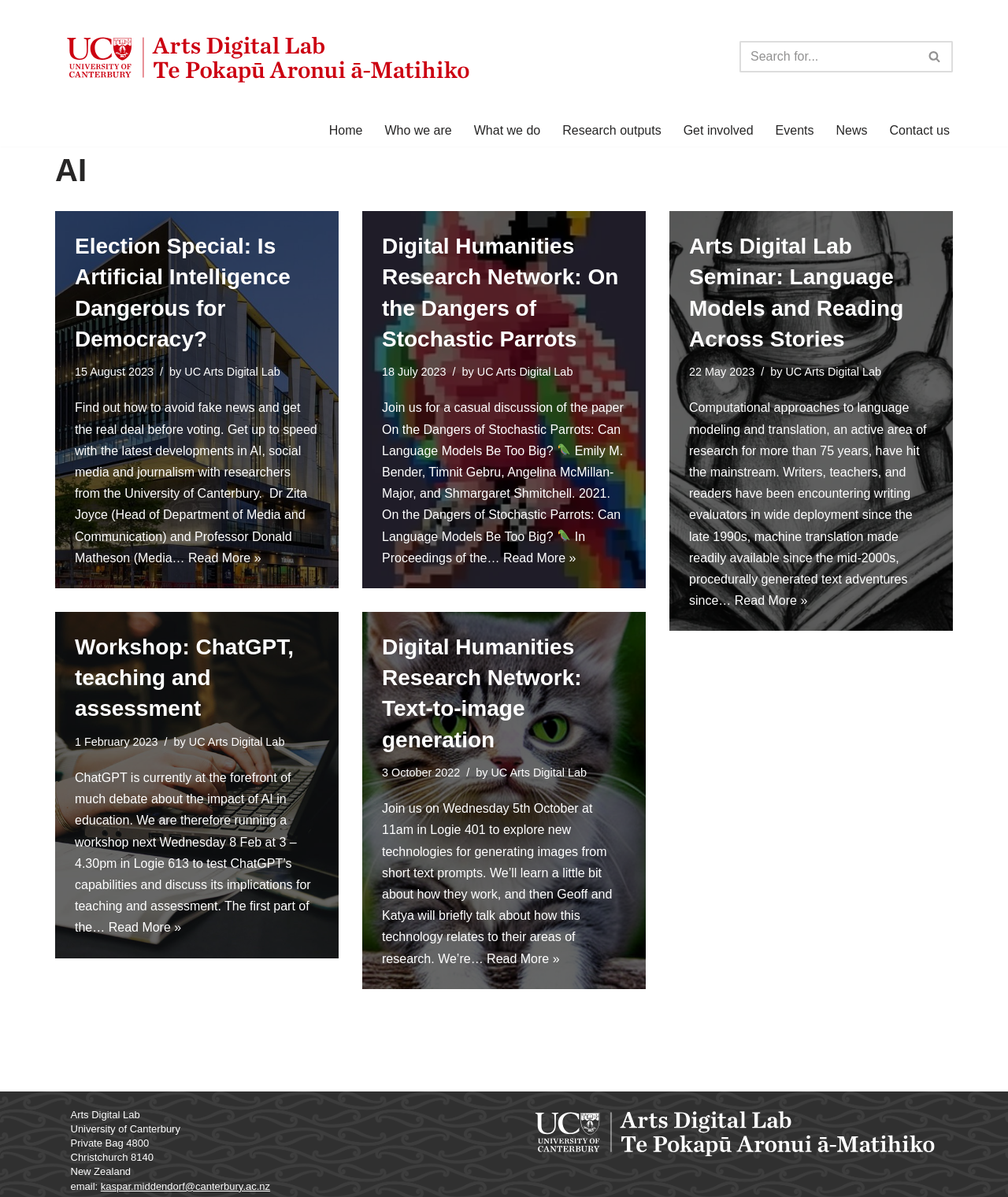Describe every aspect of the webpage comprehensively.

The webpage is about the UC Arts Digital Lab, which is a research institution focused on artificial intelligence and digital humanities. At the top of the page, there is a navigation menu with links to various sections, including "Home", "Who we are", "What we do", "Research outputs", "Get involved", "Events", "News", and "Contact us".

Below the navigation menu, there is a search bar with a search button and a magnifying glass icon. On the left side of the page, there is a heading "AI" in a large font, followed by three articles with images and text. Each article has a heading, a time stamp, and a brief description of the content.

The first article is about an election special on artificial intelligence and democracy, with a link to read more. The second article is about a research network discussing the dangers of stochastic parrots, with a link to read more. The third article is about a seminar on language models and reading across stories, with a link to read more.

On the right side of the page, there are three more articles with images and text. The first article is about a workshop on ChatGPT and its implications for teaching and assessment, with a link to read more. The second article is about a research network on text-to-image generation, with a link to read more. The third article is not fully visible, but it appears to be about a research project or event.

At the bottom of the page, there is a footer section with contact information, including an email address and a physical address. There is also a figure or image at the bottom of the page, but it is not clear what it represents. Overall, the webpage is well-organized and easy to navigate, with clear headings and concise descriptions of the content.